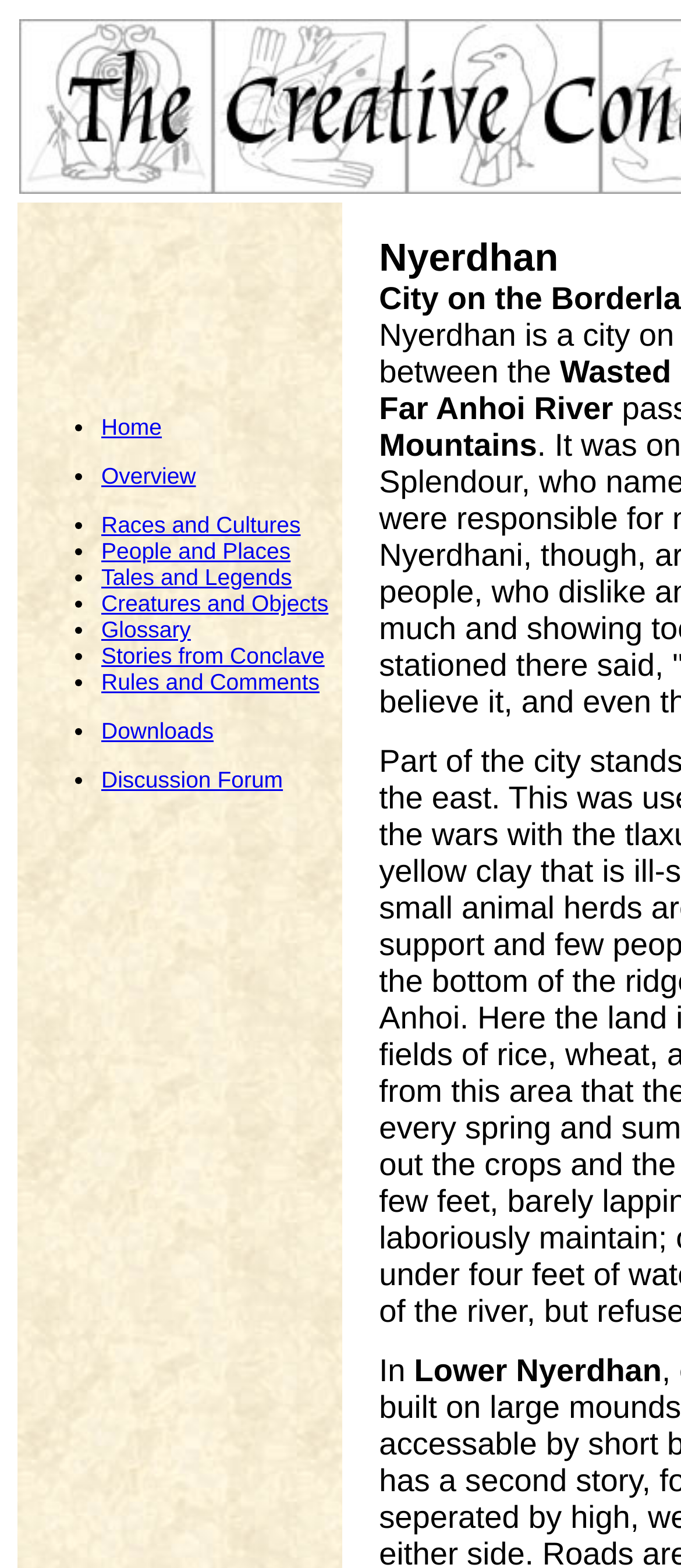Locate the bounding box coordinates of the element I should click to achieve the following instruction: "view overview".

[0.149, 0.295, 0.288, 0.312]